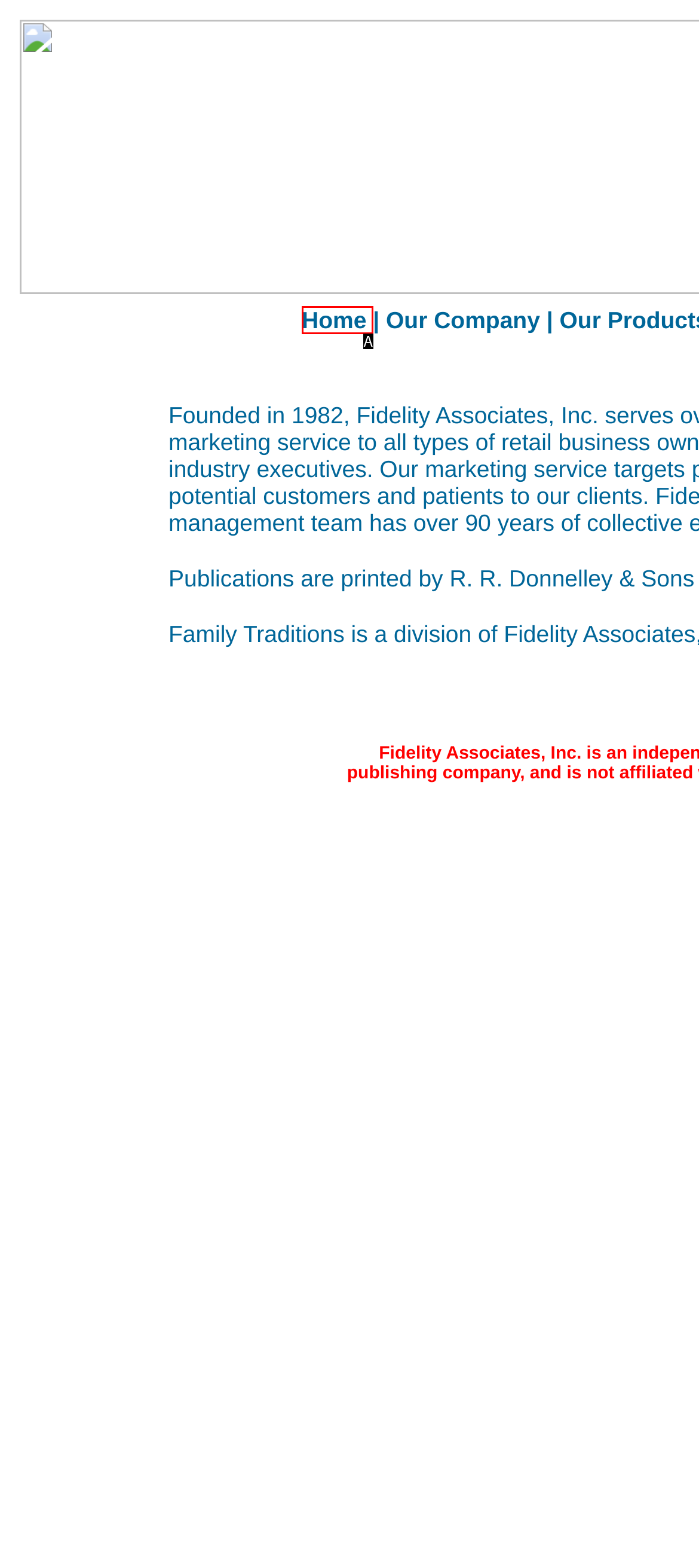Tell me which one HTML element best matches the description: parent_node: Email * aria-describedby="email-notes" name="email"
Answer with the option's letter from the given choices directly.

None